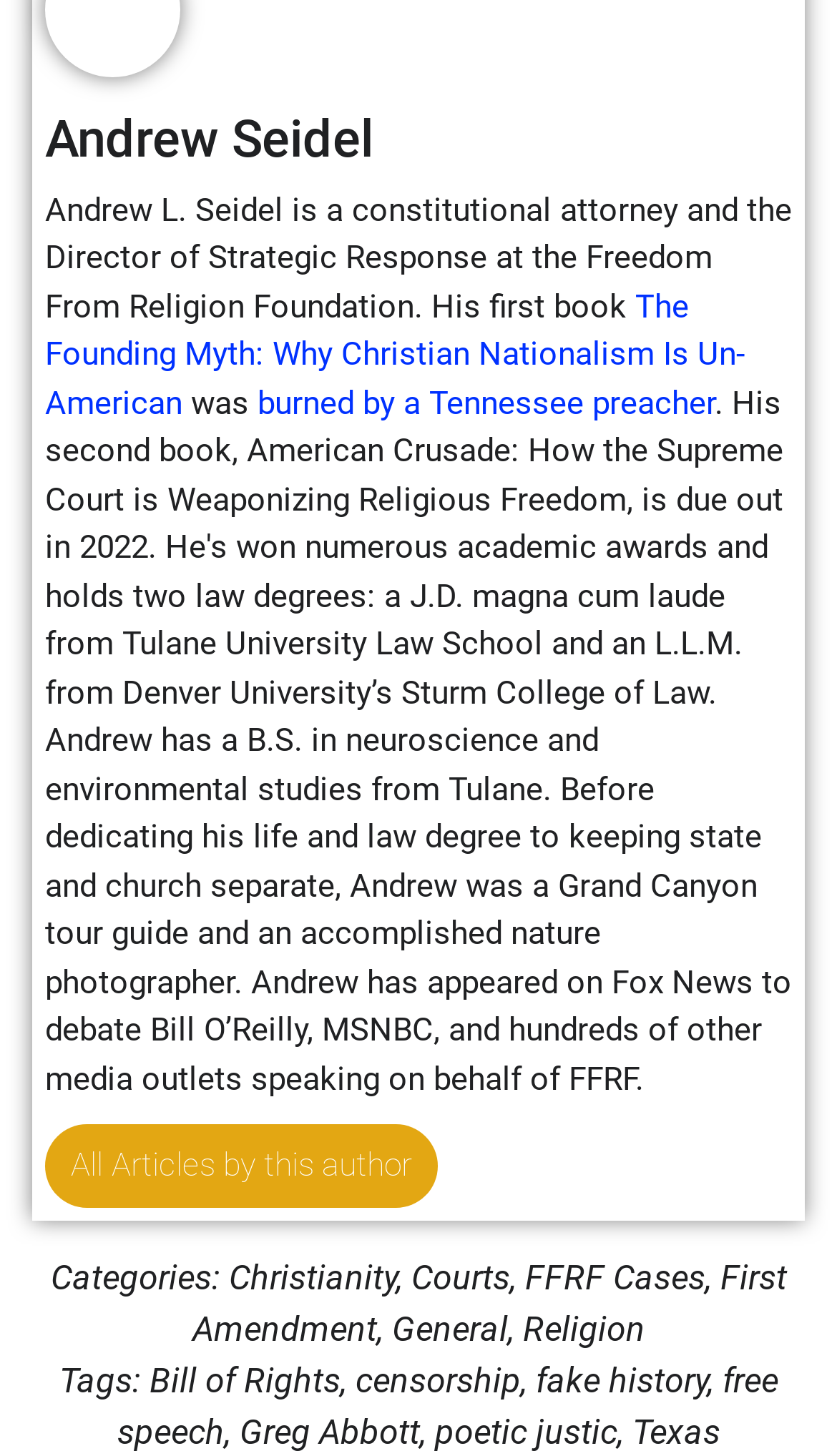Who is the author of the book?
Kindly offer a detailed explanation using the data available in the image.

The answer can be found by looking at the heading element 'Andrew Seidel' and the subsequent StaticText element that describes him as a constitutional attorney and the Director of Strategic Response at the Freedom From Religion Foundation, and also mentions his first book.